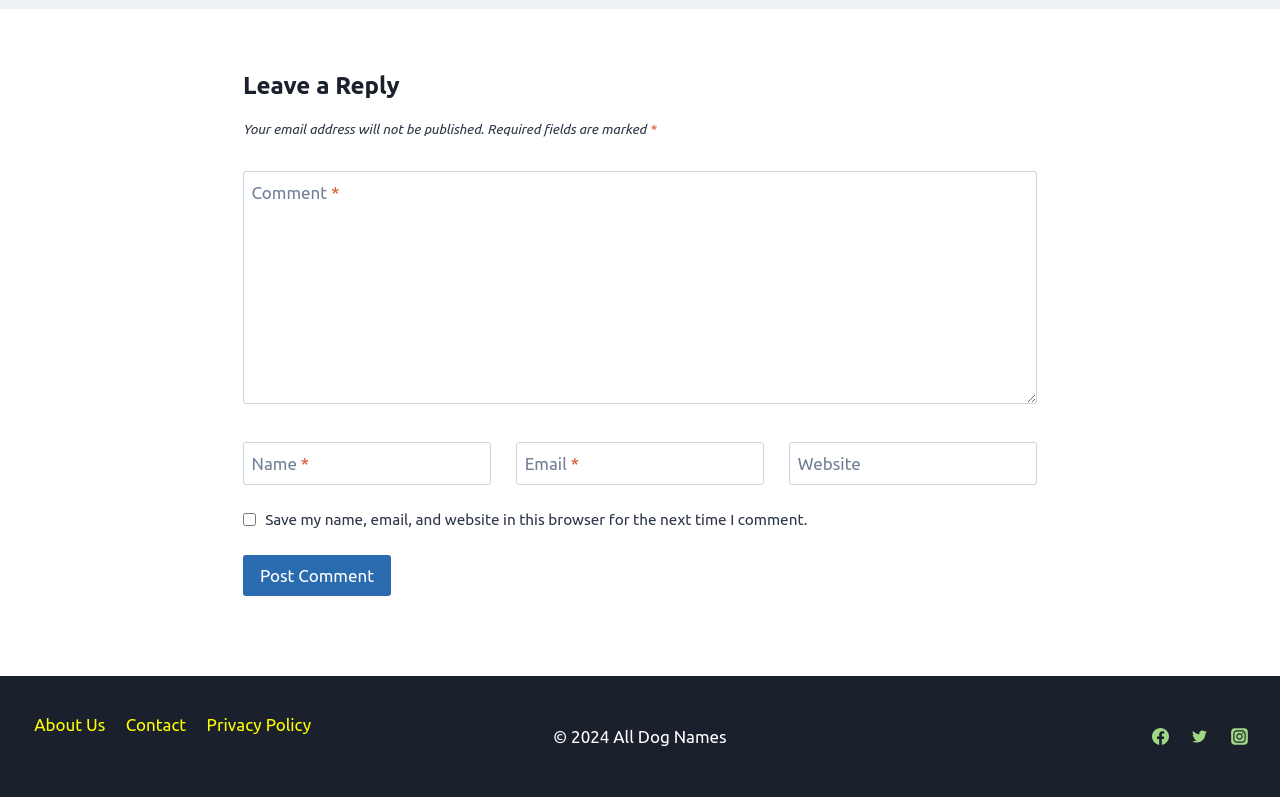How many social media links are there?
Using the screenshot, give a one-word or short phrase answer.

3